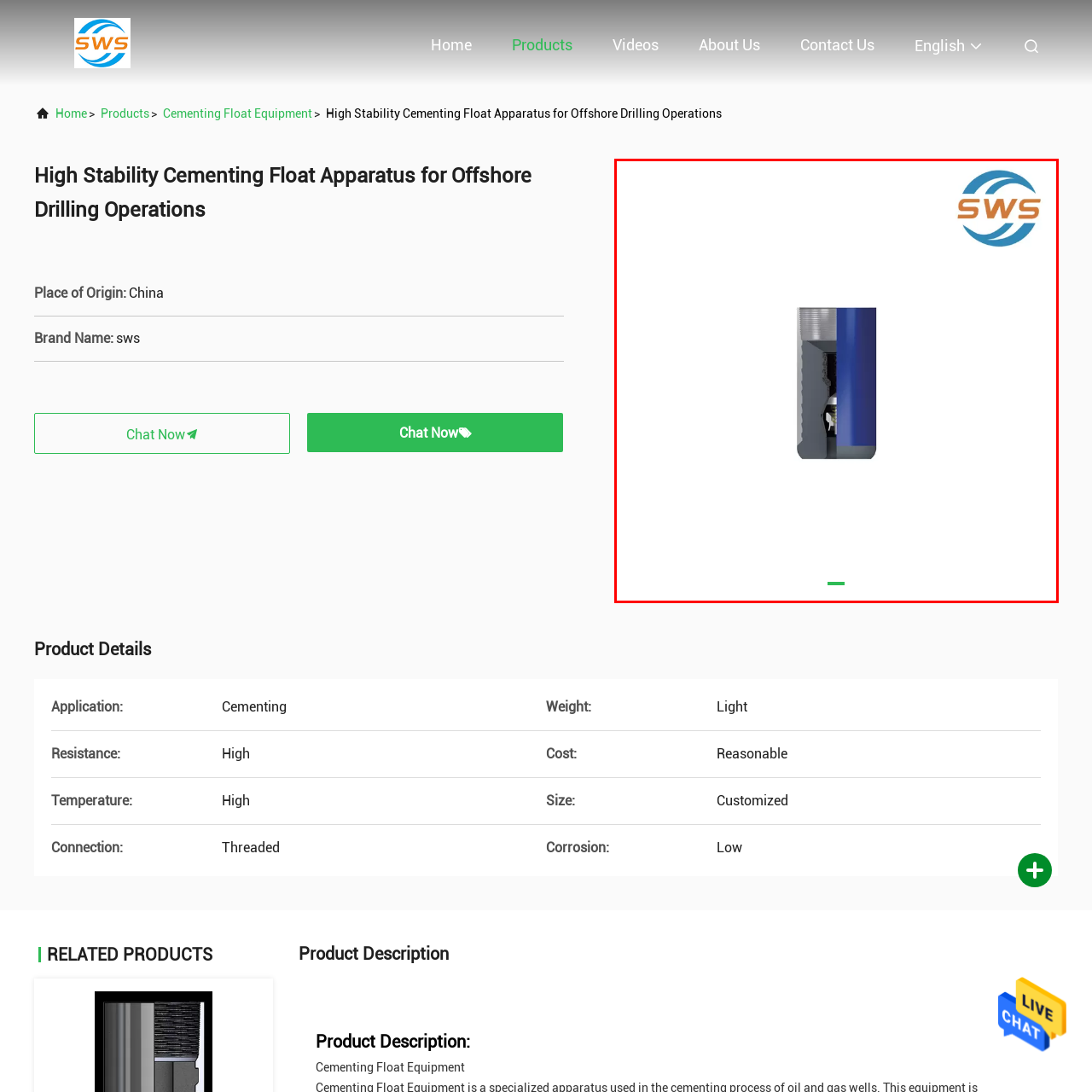Where is the logo of SWS located?
Examine the area marked by the red bounding box and respond with a one-word or short phrase answer.

upper right corner